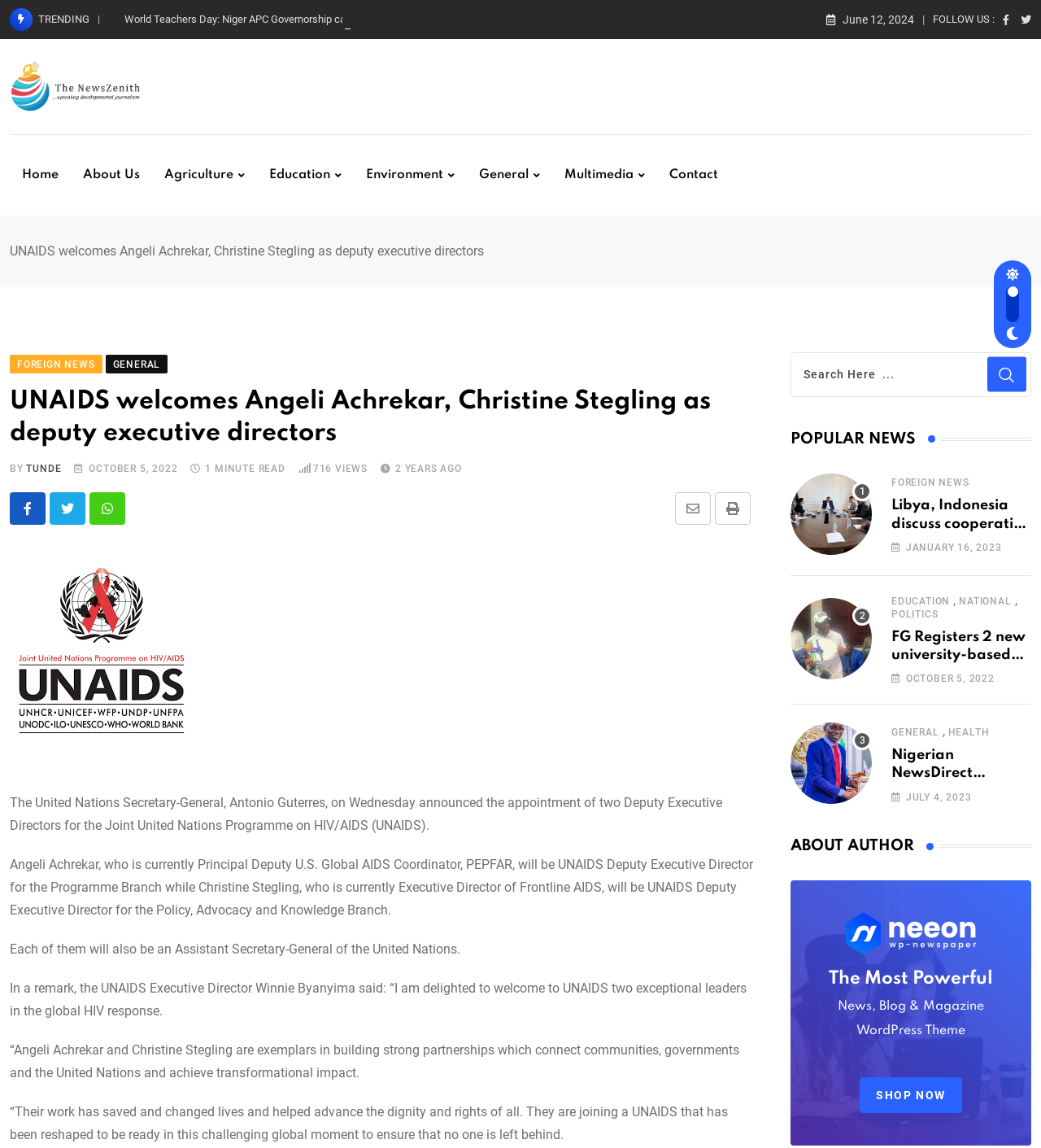Extract the primary heading text from the webpage.

UNAIDS welcomes Angeli Achrekar, Christine Stegling as deputy executive directors